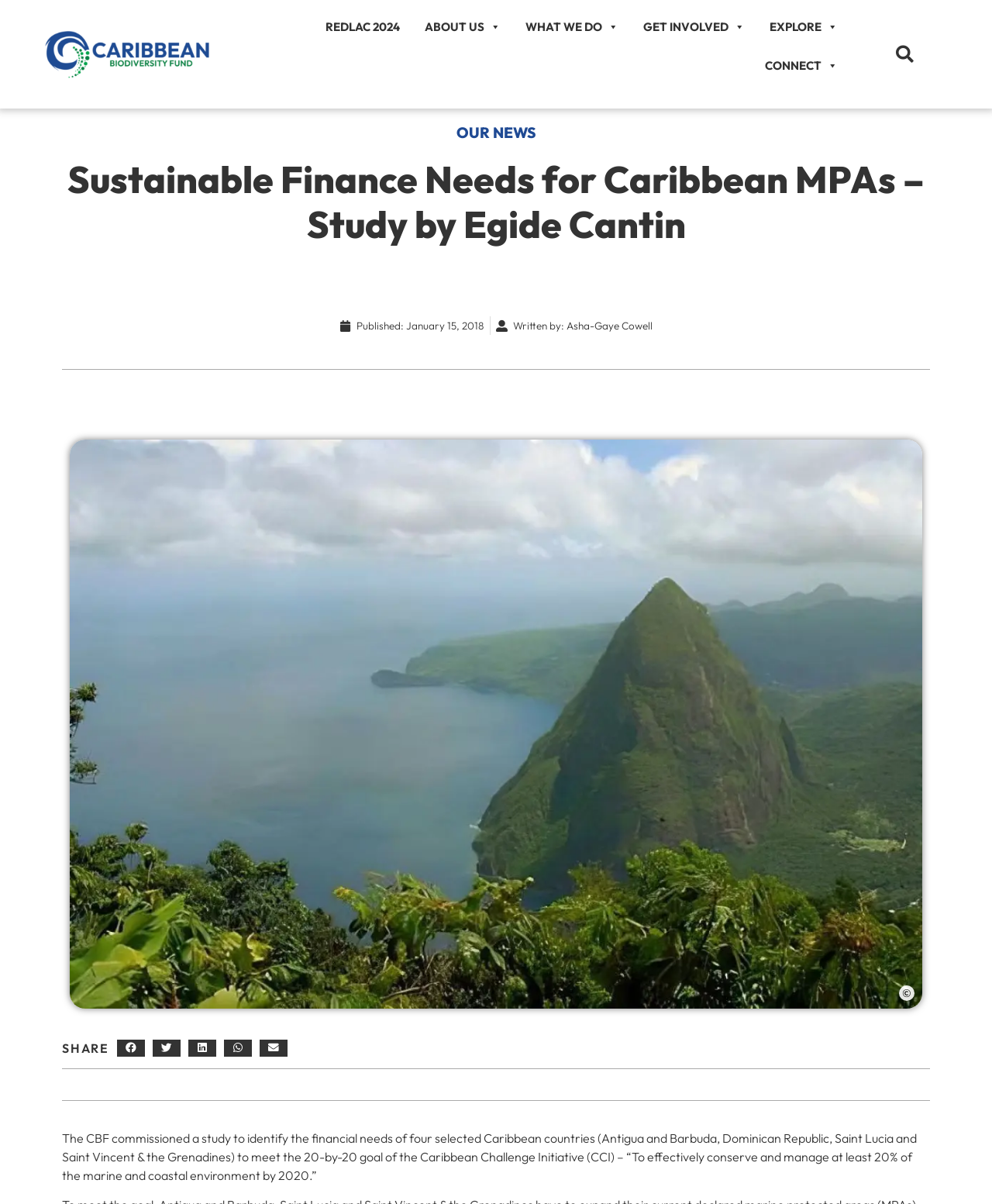Using the provided element description "Our Team", determine the bounding box coordinates of the UI element.

None